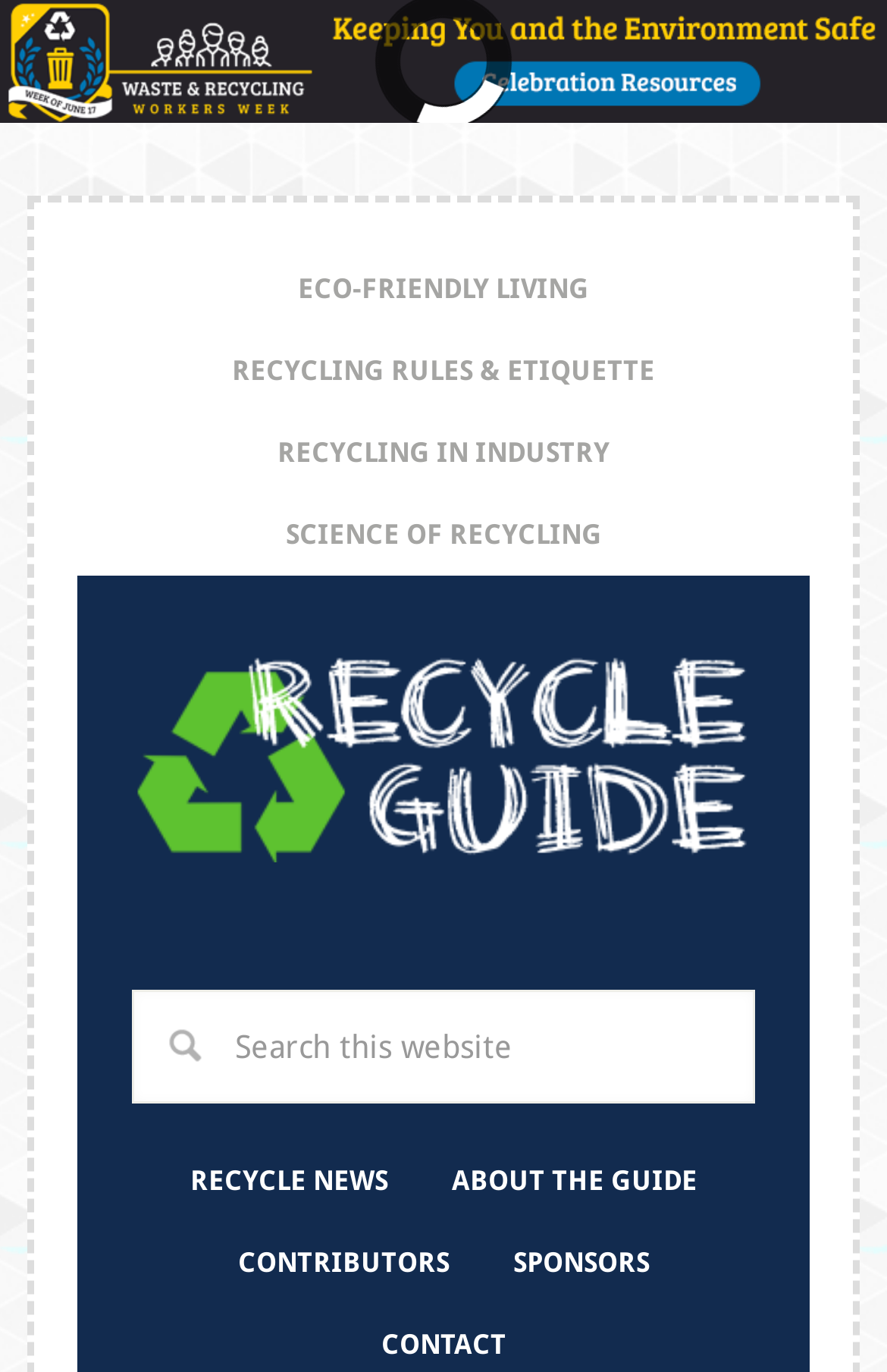Please provide a one-word or short phrase answer to the question:
How many main navigation links are there?

5